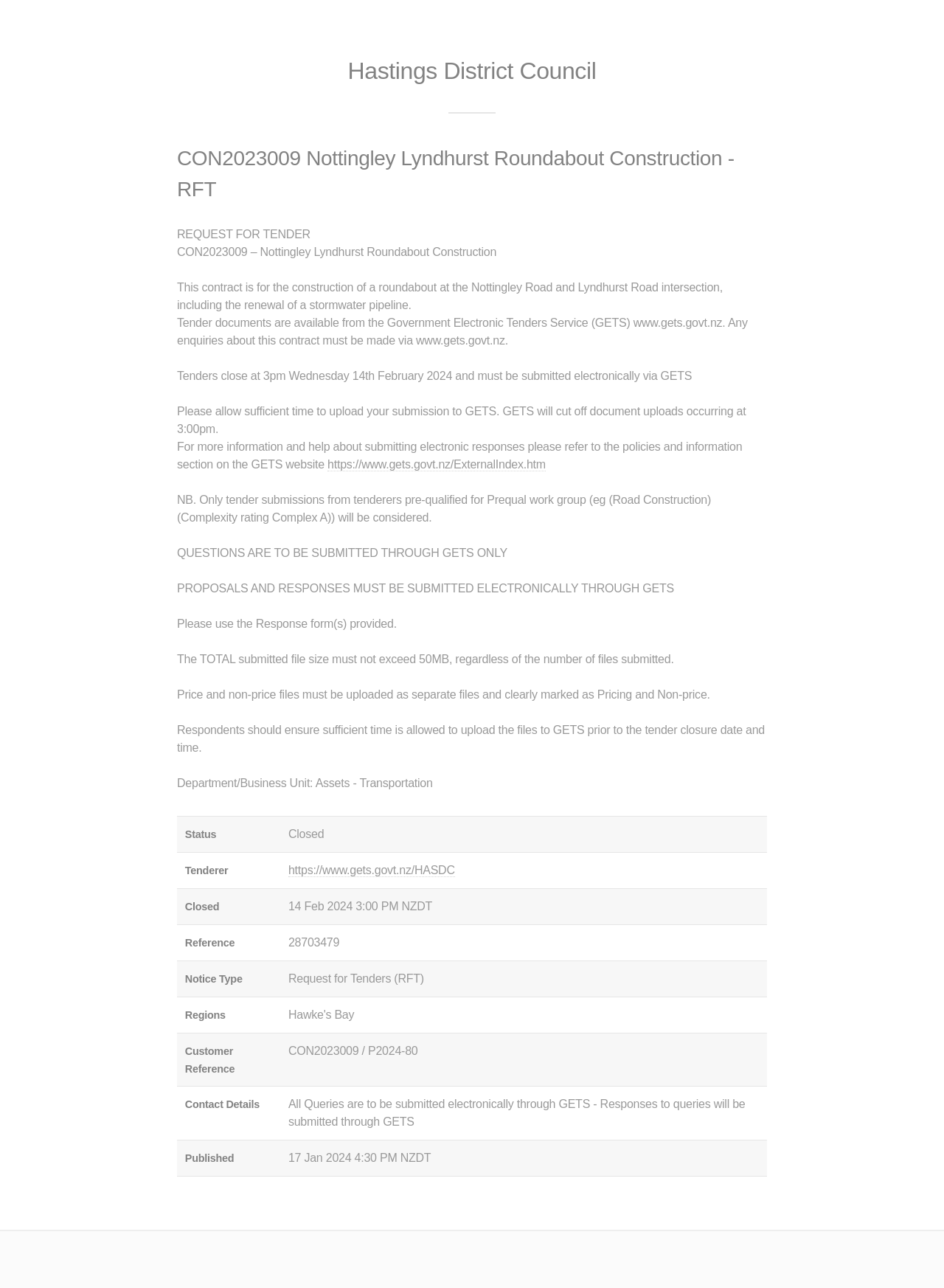Who is the department responsible for this tender?
Based on the image, provide your answer in one word or phrase.

Assets - Transportation